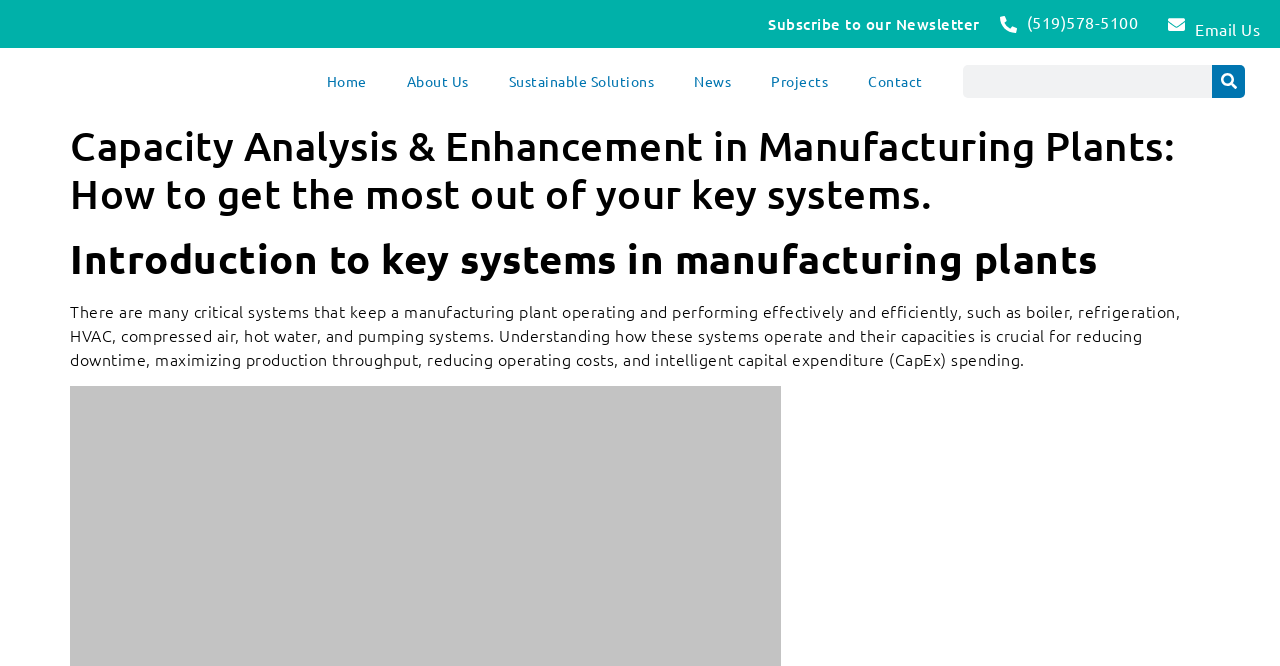Answer briefly with one word or phrase:
What type of systems are critical in manufacturing plants?

boiler, refrigeration, HVAC, compressed air, hot water, and pumping systems